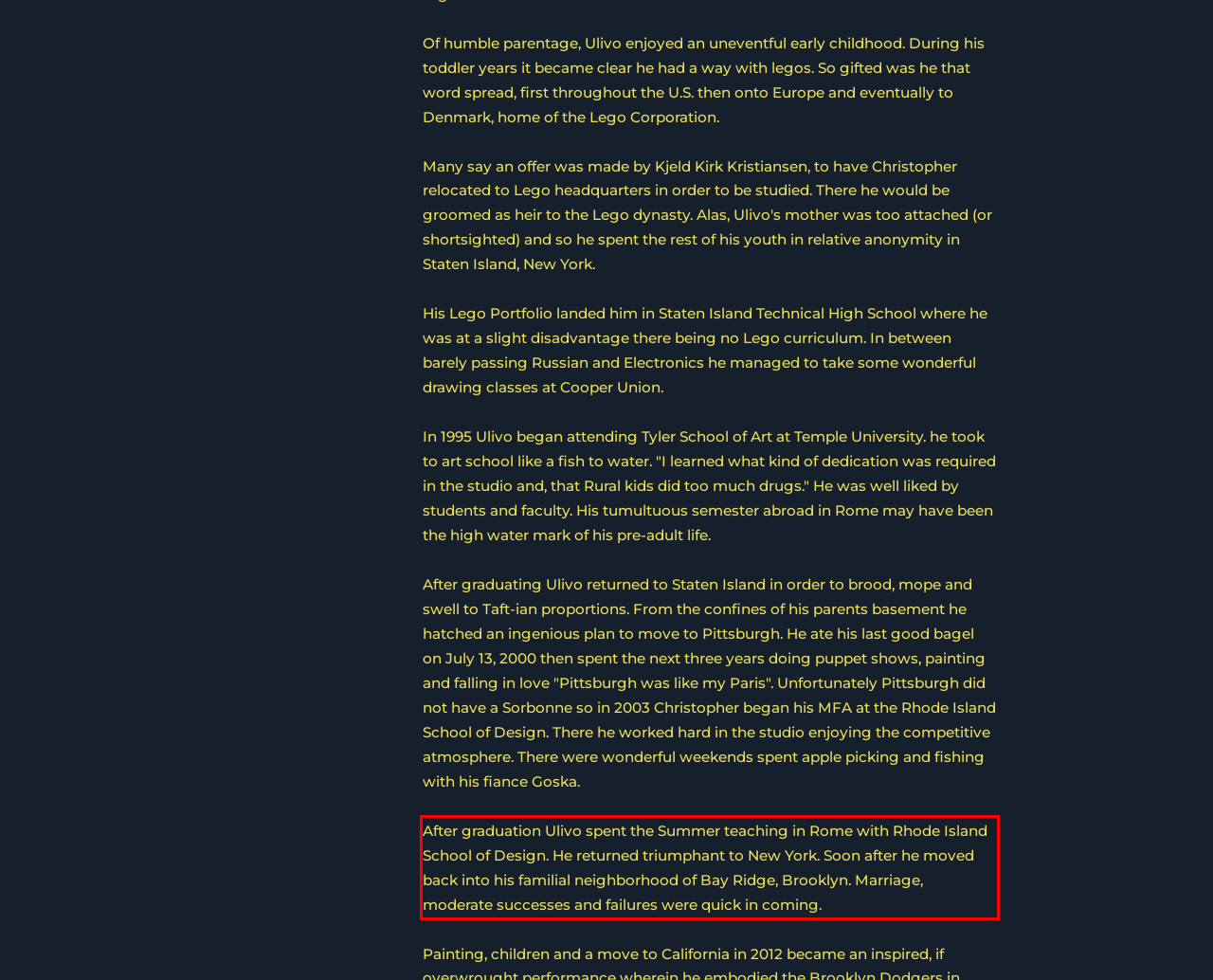You have a screenshot of a webpage with a red bounding box. Use OCR to generate the text contained within this red rectangle.

After graduation Ulivo spent the Summer teaching in Rome with Rhode Island School of Design. He returned triumphant to New York. Soon after he moved back into his familial neighborhood of Bay Ridge, Brooklyn. Marriage, moderate successes and failures were quick in coming.